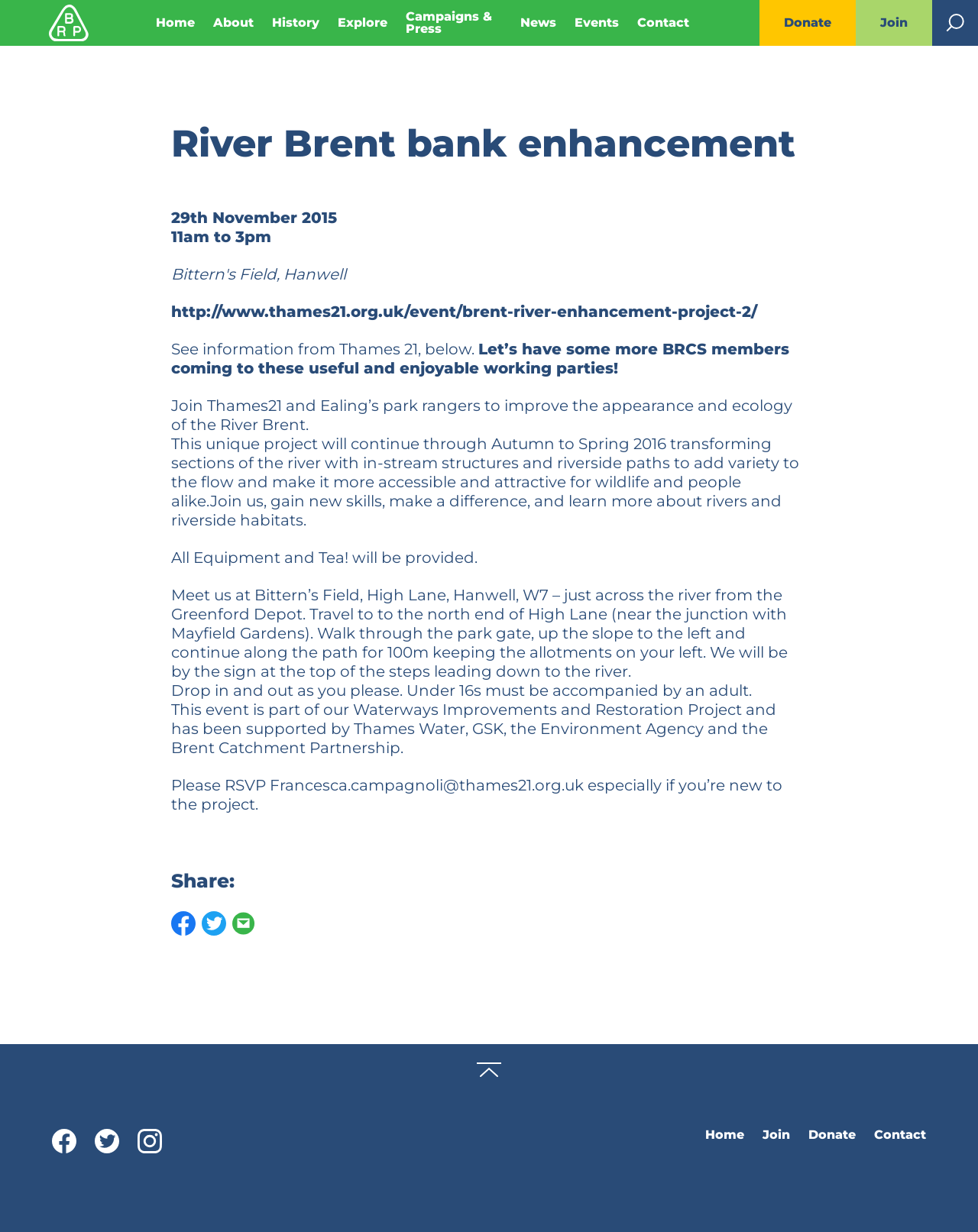Pinpoint the bounding box coordinates of the clickable area necessary to execute the following instruction: "Join the park's community". The coordinates should be given as four float numbers between 0 and 1, namely [left, top, right, bottom].

[0.875, 0.0, 0.953, 0.037]